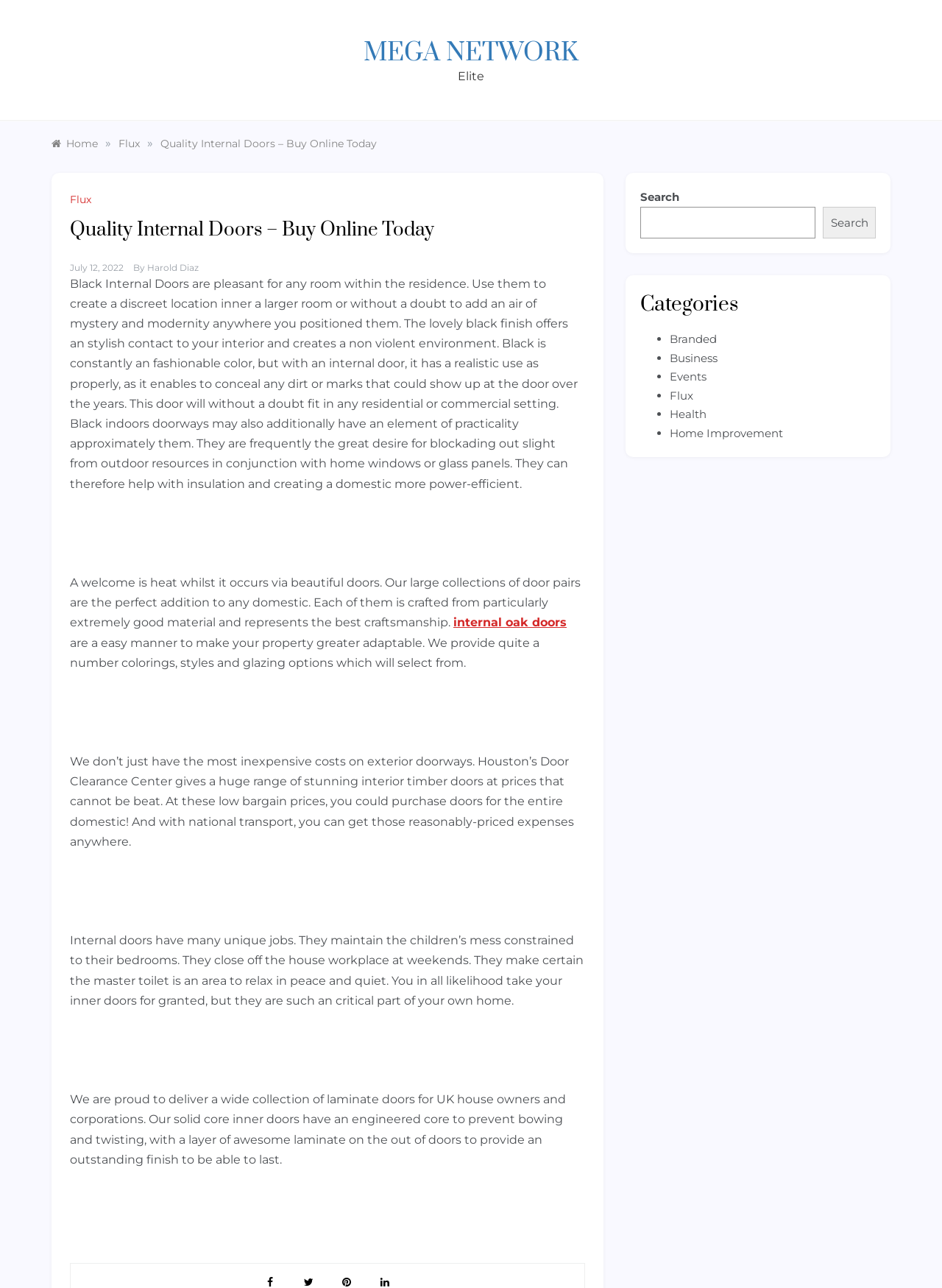Please specify the bounding box coordinates for the clickable region that will help you carry out the instruction: "Learn about Home Improvement".

[0.711, 0.331, 0.831, 0.341]